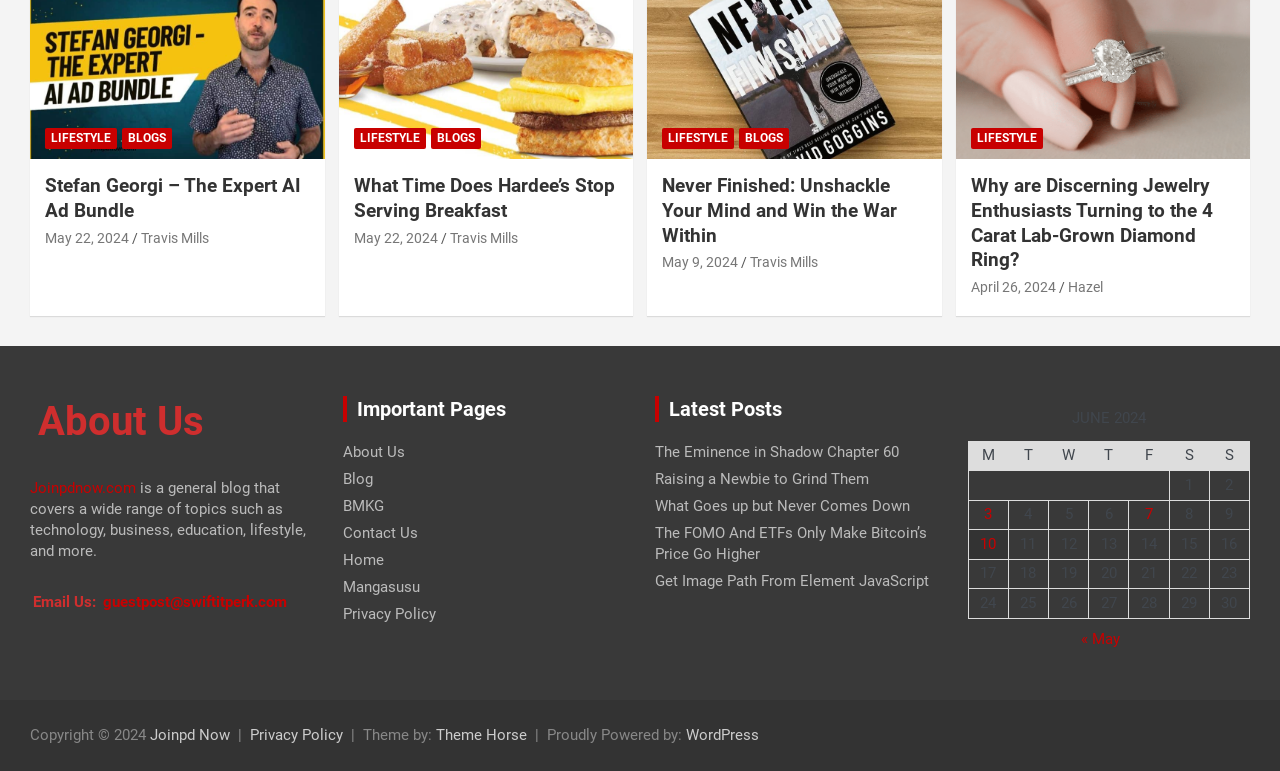Please find and report the bounding box coordinates of the element to click in order to perform the following action: "Click on the 'LIFESTYLE' link". The coordinates should be expressed as four float numbers between 0 and 1, in the format [left, top, right, bottom].

[0.035, 0.167, 0.091, 0.193]